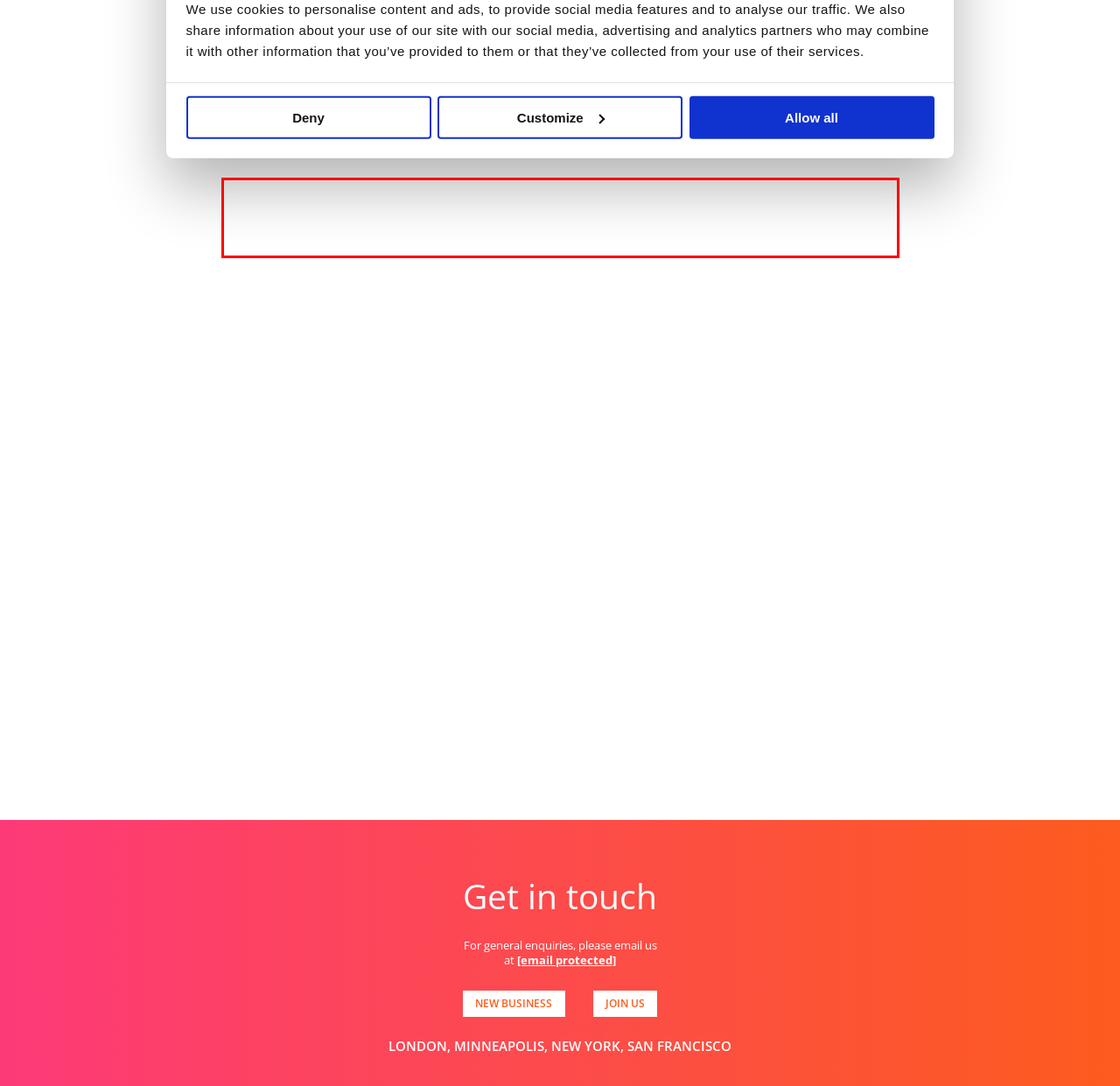The screenshot you have been given contains a UI element surrounded by a red rectangle. Use OCR to read and extract the text inside this red rectangle.

The very nature of innovation is that it’s iterative and constantly evolving. In an environment where we need to champion UK innovation and encourage more R&D spend, it’s essential that science & tech organisations speak out about their innovations, and what they could mean for the industry, the economy and for people’s health and wellbeing. This is just as applicable to early-stage start-ups (such as the many university spin-outs we have become so famous for) as it is to the commercial organisations established to market these innovations when they are tried and tested.